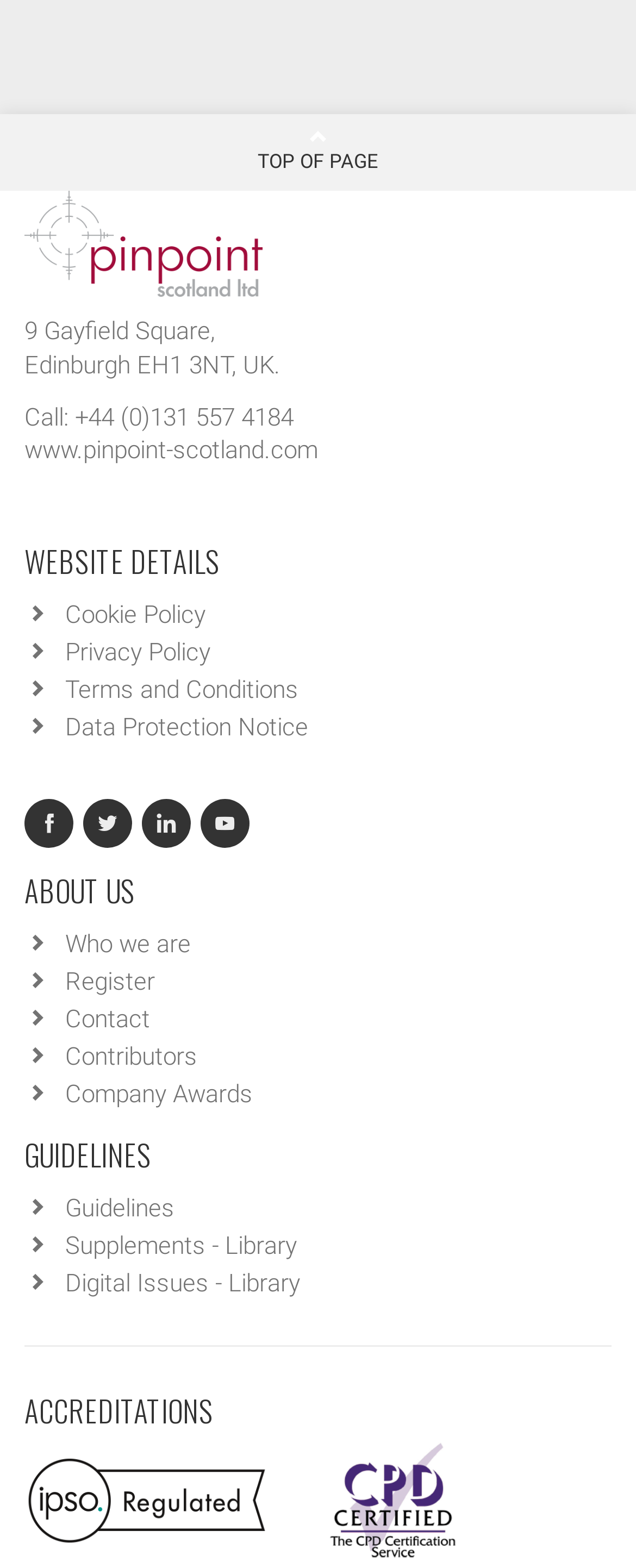Specify the bounding box coordinates of the area to click in order to follow the given instruction: "Learn about the company awards."

[0.103, 0.689, 0.397, 0.708]